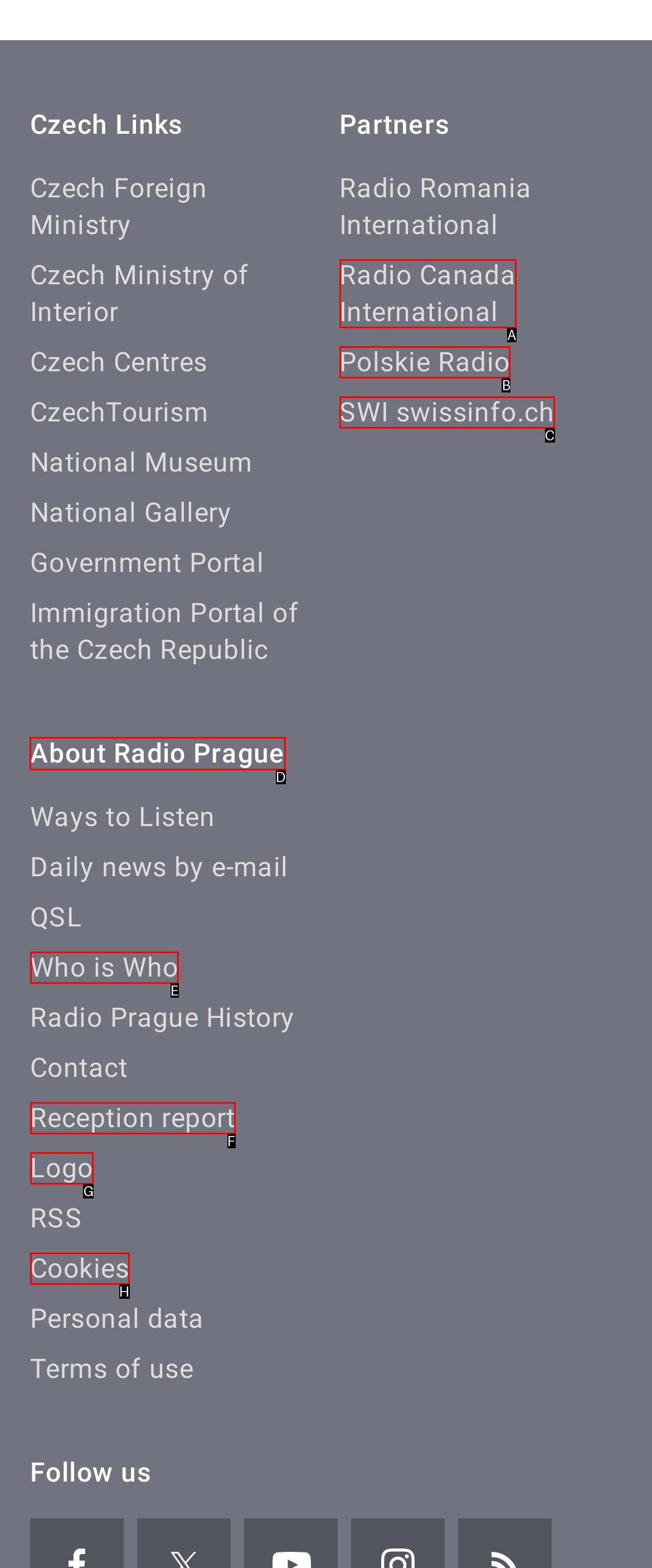Identify the correct UI element to click on to achieve the following task: Learn about Radio Prague Respond with the corresponding letter from the given choices.

D